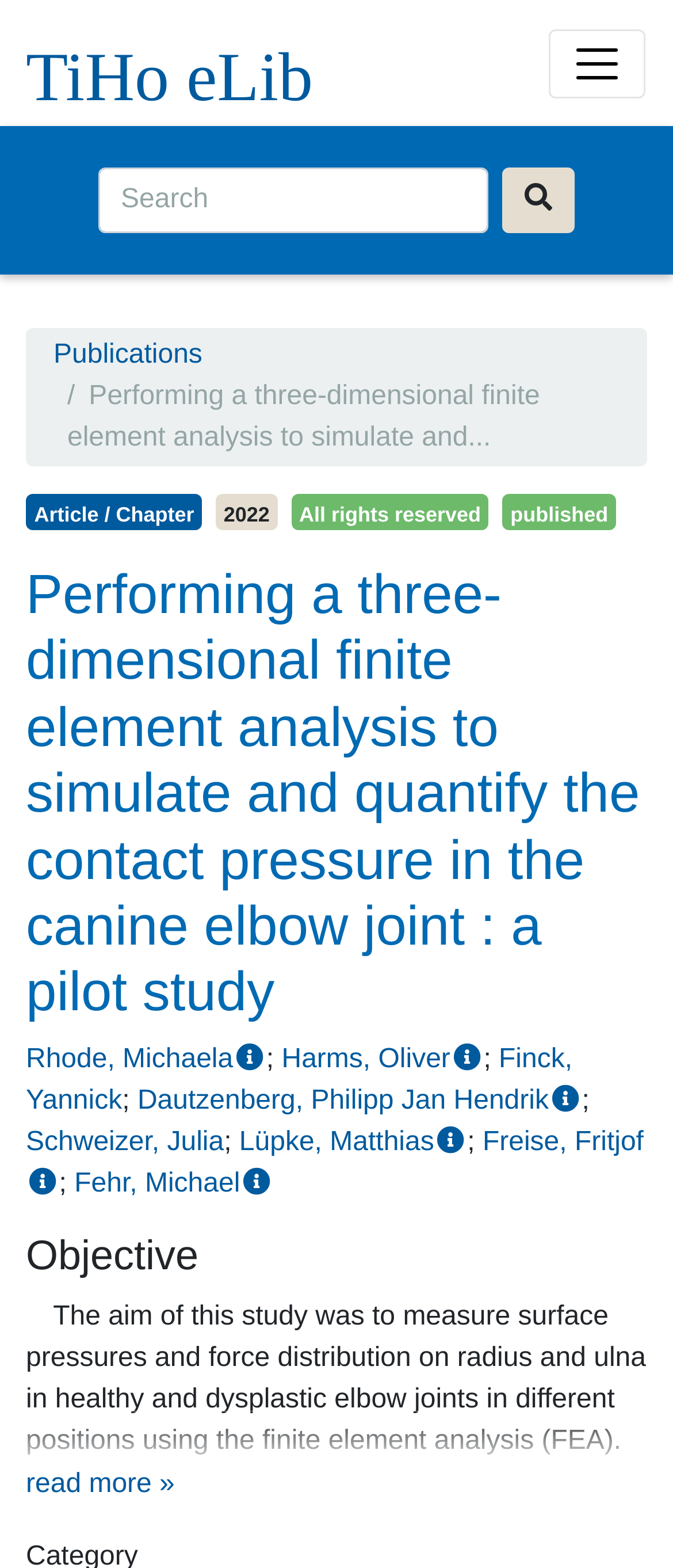Identify the bounding box coordinates of the region that needs to be clicked to carry out this instruction: "Search for publications". Provide these coordinates as four float numbers ranging from 0 to 1, i.e., [left, top, right, bottom].

[0.146, 0.107, 0.726, 0.149]